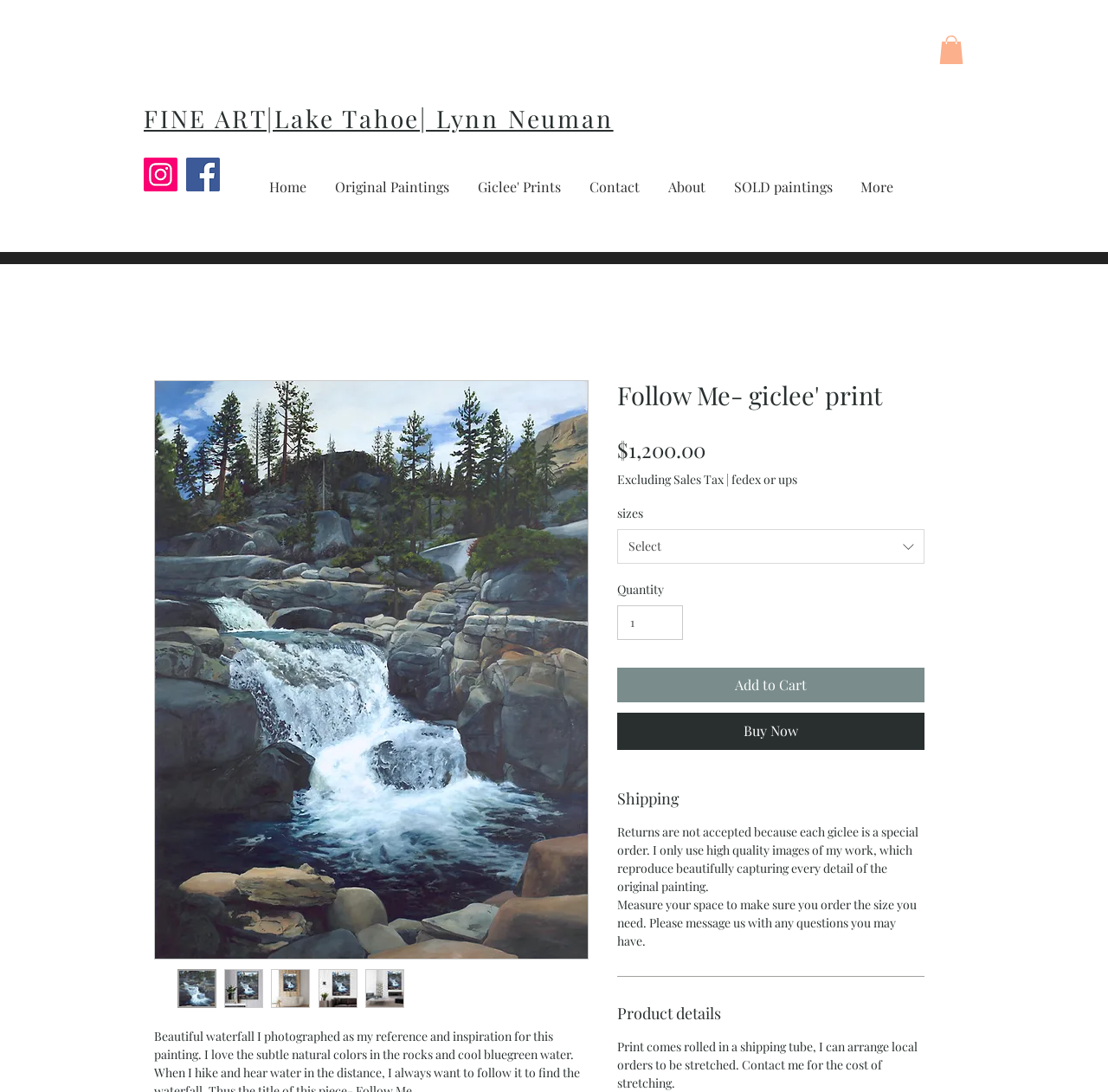What is the recommended action for measuring space before ordering?
Give a detailed and exhaustive answer to the question.

The recommended action for measuring space before ordering is to message the seller with any questions, as stated in the product details section.